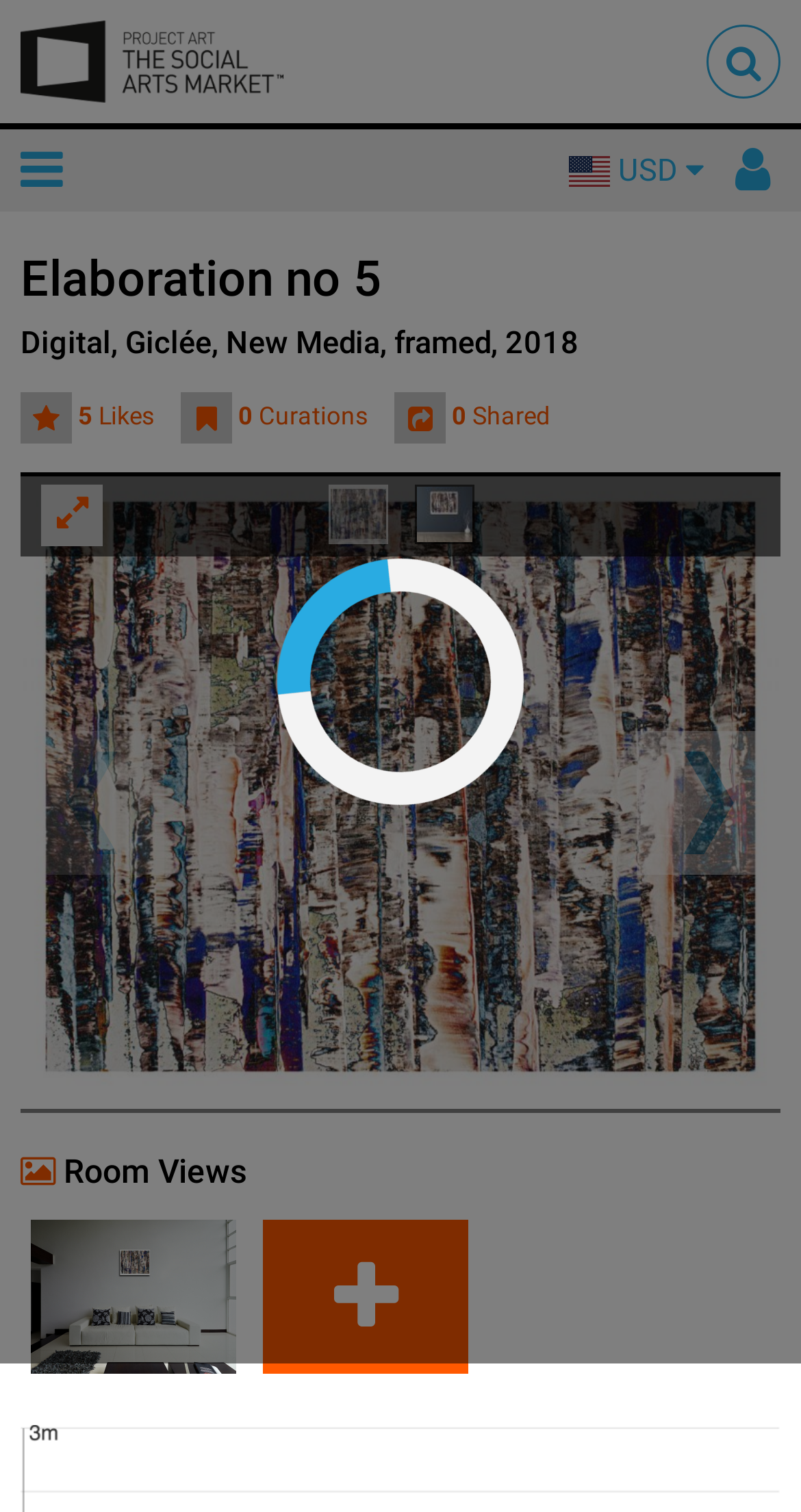What is the size of the artwork's image?
Using the details from the image, give an elaborate explanation to answer the question.

I found the size of the artwork's image by looking at the bounding box coordinates of the image element with the text 'Elaboration no 5-0' which is located at the center of the webpage. The coordinates are [0.026, 0.315, 0.974, 0.734] which means the image is 974 pixels wide and 734 pixels tall.